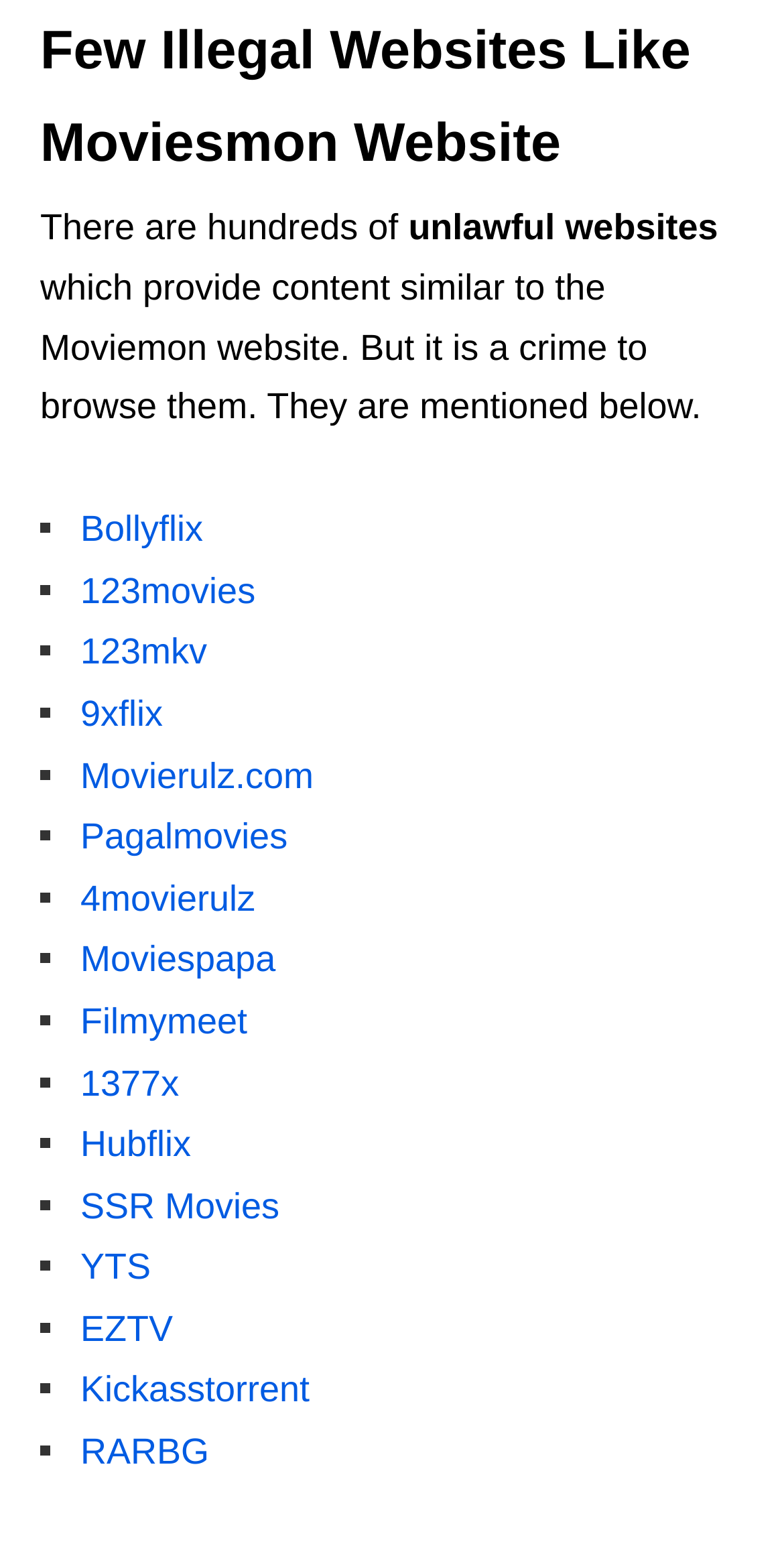Please identify the bounding box coordinates of the element's region that should be clicked to execute the following instruction: "visit 123movies". The bounding box coordinates must be four float numbers between 0 and 1, i.e., [left, top, right, bottom].

[0.103, 0.37, 0.326, 0.396]